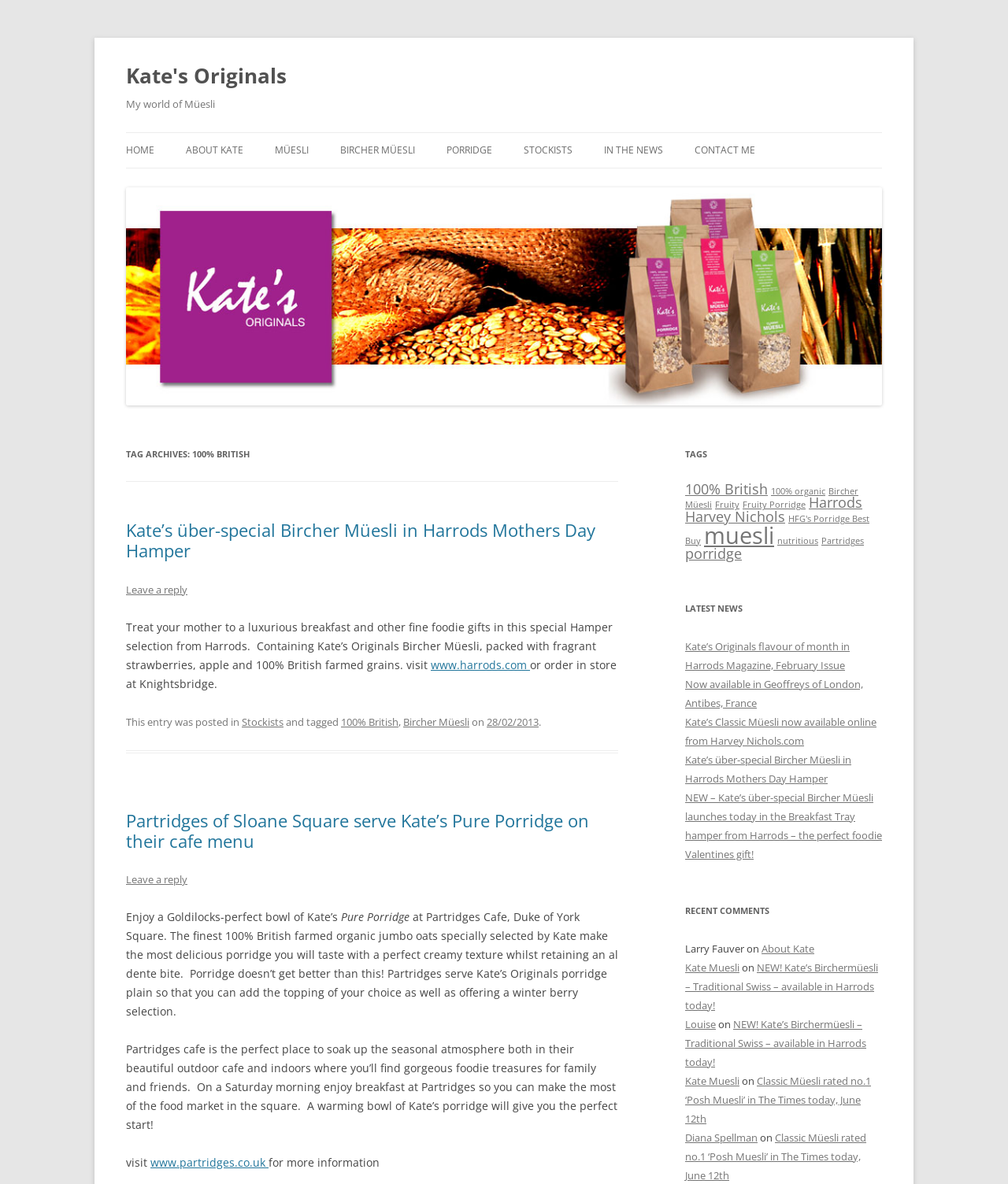What is the name of the magazine that featured Kate's Originals flavor of the month?
Using the image, provide a detailed and thorough answer to the question.

The magazine that featured Kate's Originals flavor of the month is Harrods Magazine, as mentioned in the news section with the link 'Kate’s Originals flavour of month in Harrods Magazine, February Issue'.